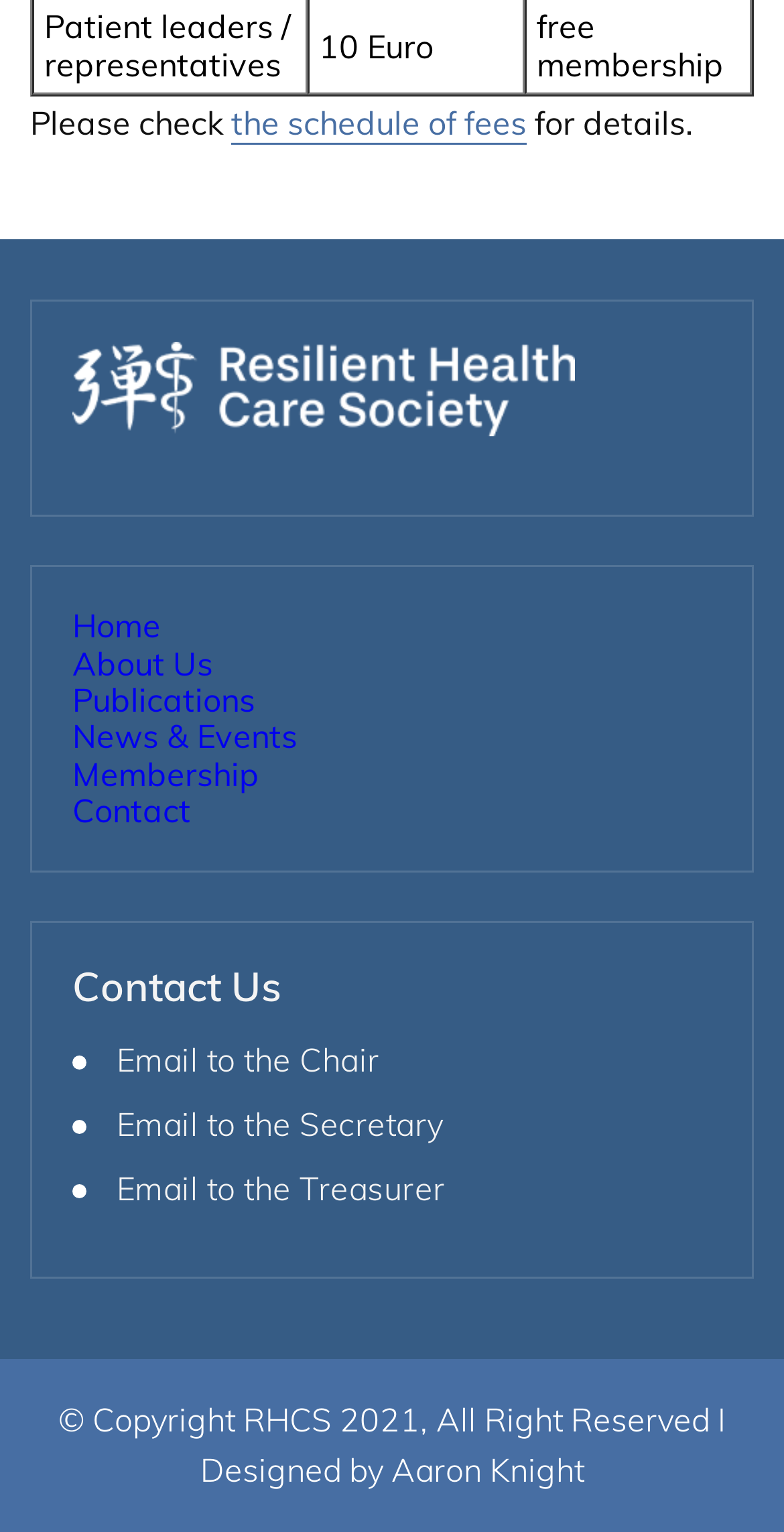Provide a brief response using a word or short phrase to this question:
What is the title of the footer section?

Footer